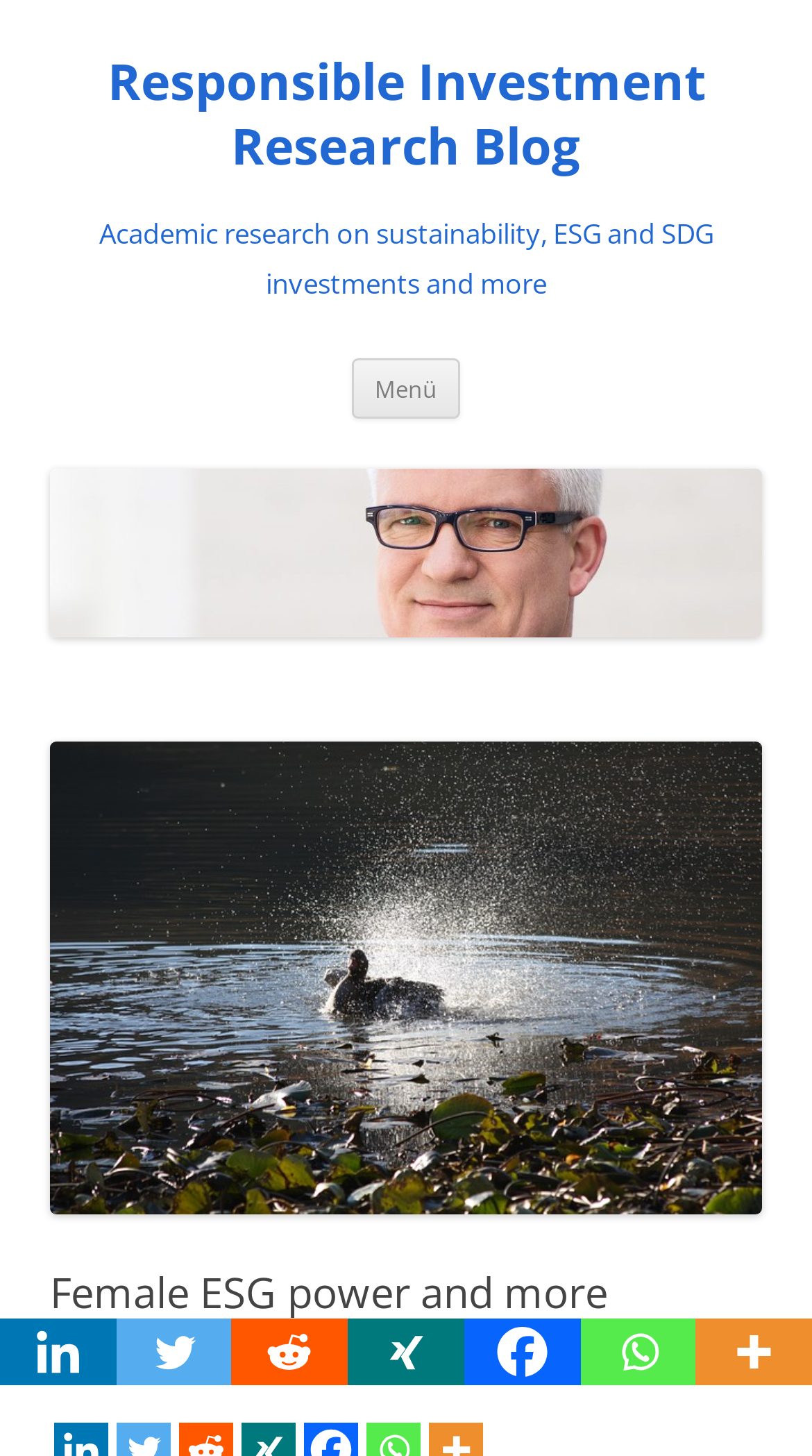Determine the bounding box coordinates in the format (top-left x, top-left y, bottom-right x, bottom-right y). Ensure all values are floating point numbers between 0 and 1. Identify the bounding box of the UI element described by: From Bustle:

None